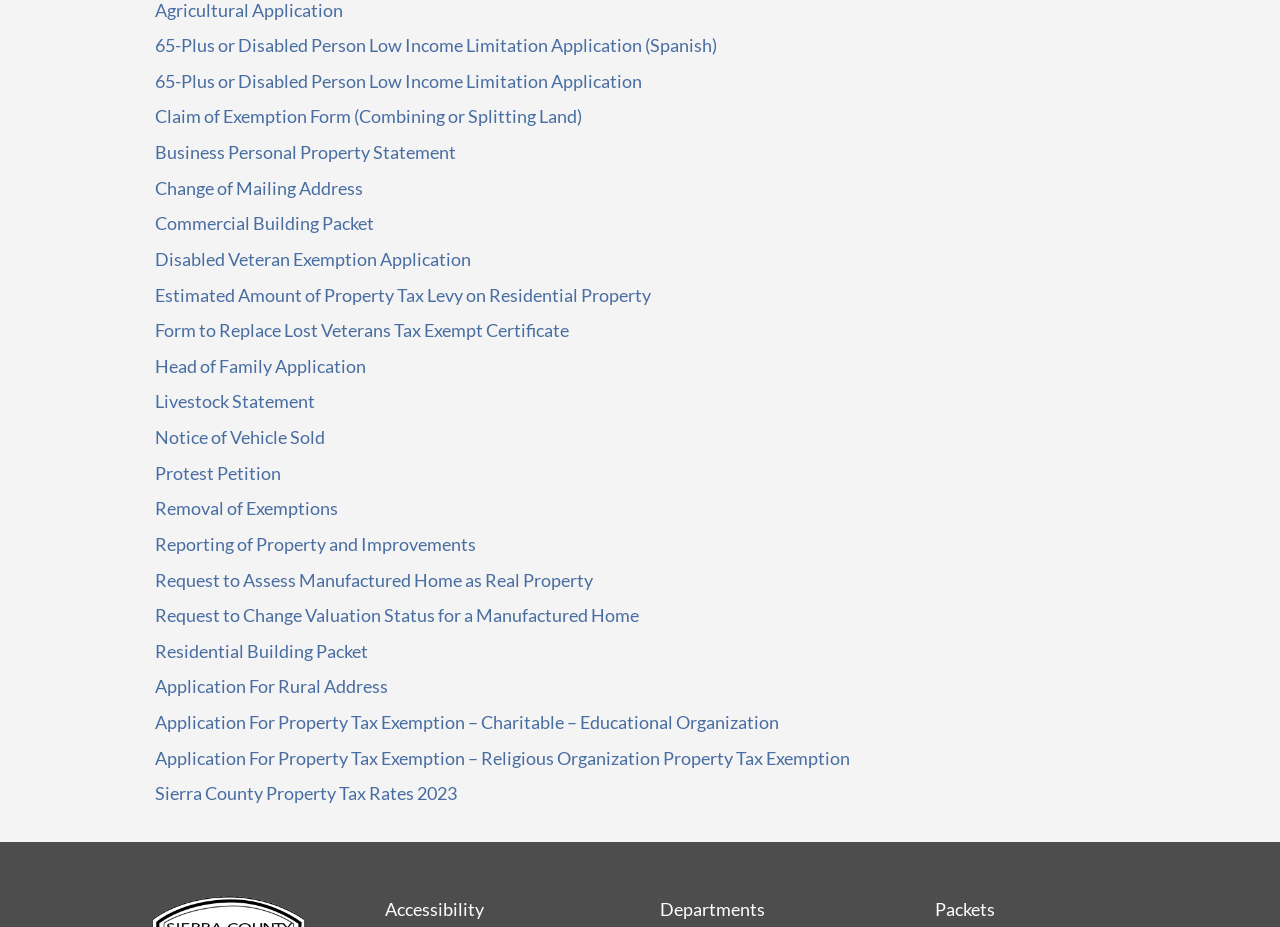What type of applications are available on this webpage?
Use the image to answer the question with a single word or phrase.

Property tax exemption